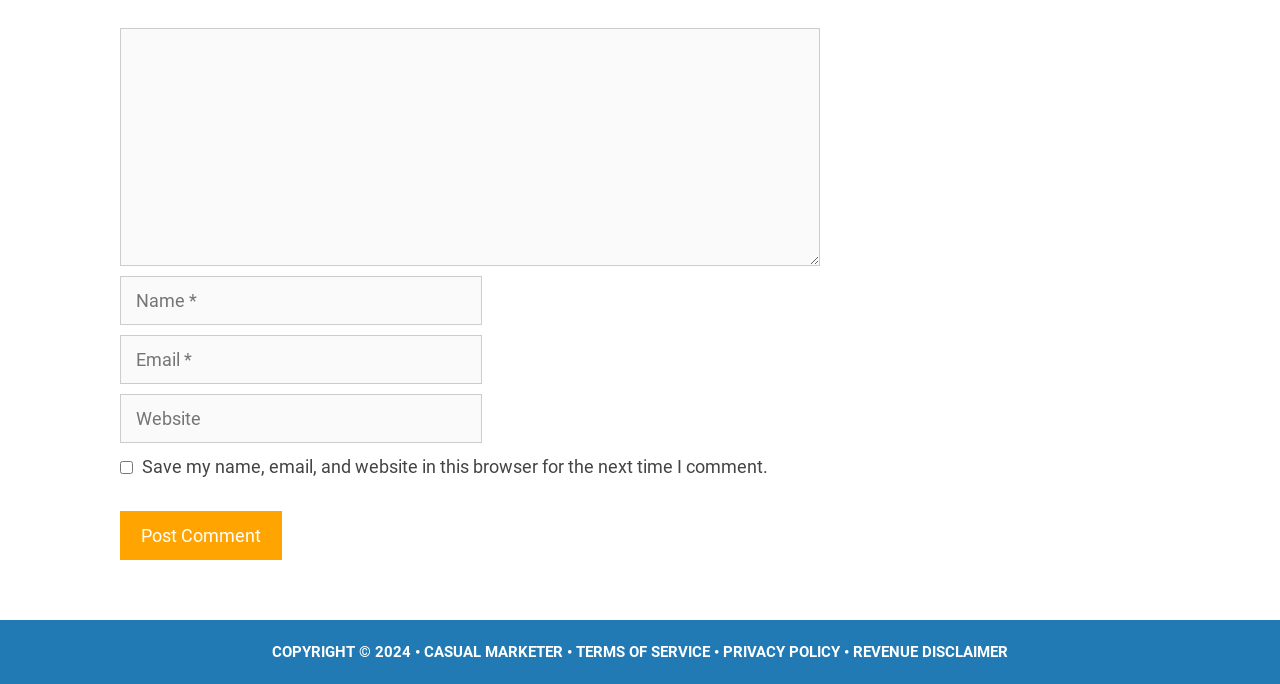Please determine the bounding box coordinates of the area that needs to be clicked to complete this task: 'Type your name'. The coordinates must be four float numbers between 0 and 1, formatted as [left, top, right, bottom].

[0.094, 0.404, 0.377, 0.476]